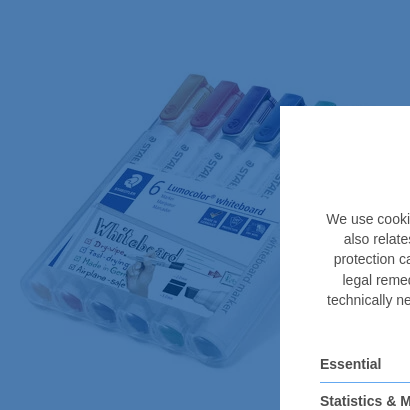What is the purpose of the dry-wipe capability?
Use the screenshot to answer the question with a single word or phrase.

Easy erasability